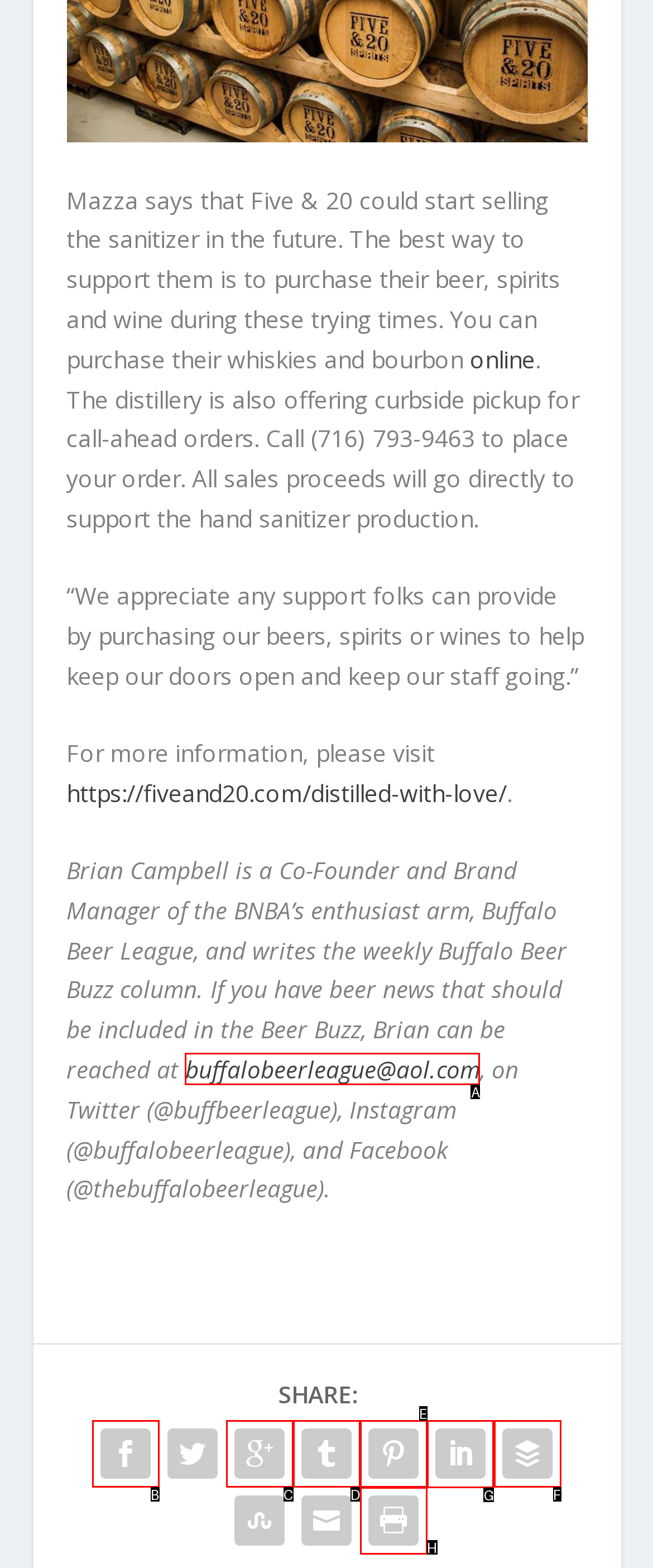Identify the correct UI element to click on to achieve the task: share on Facebook. Provide the letter of the appropriate element directly from the available choices.

G